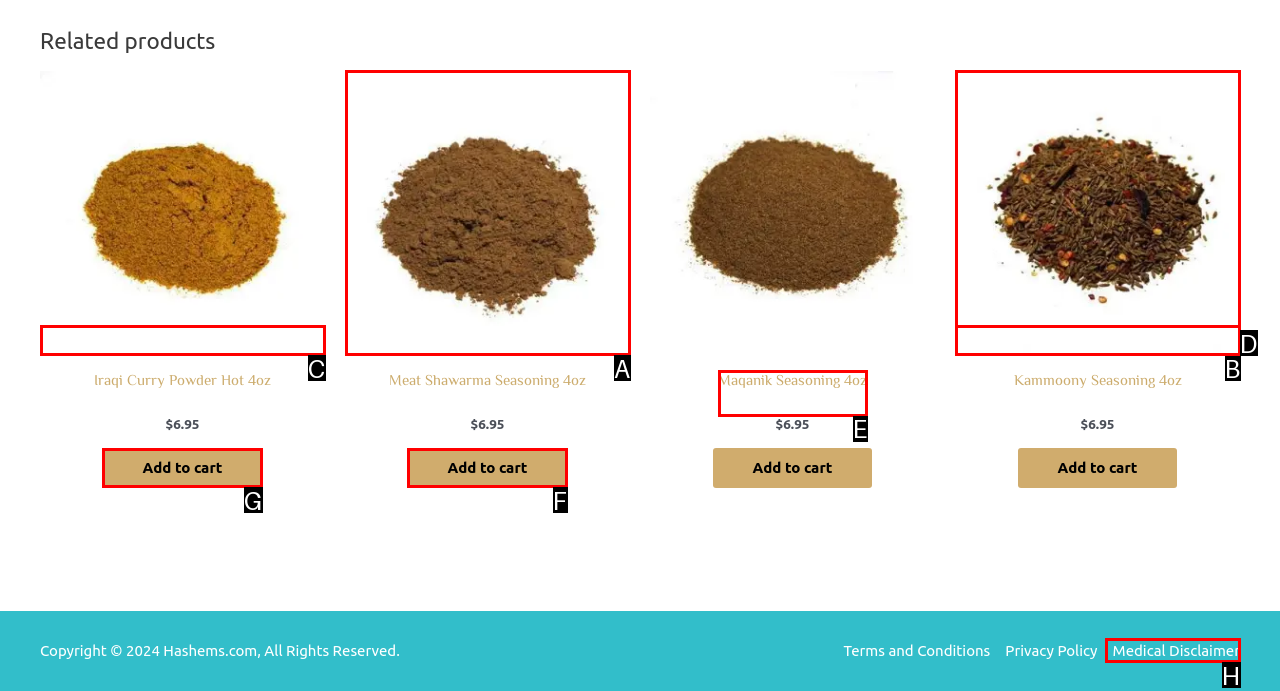To complete the task: Add Iraqi Curry Powder Hot 4oz to cart, which option should I click? Answer with the appropriate letter from the provided choices.

G